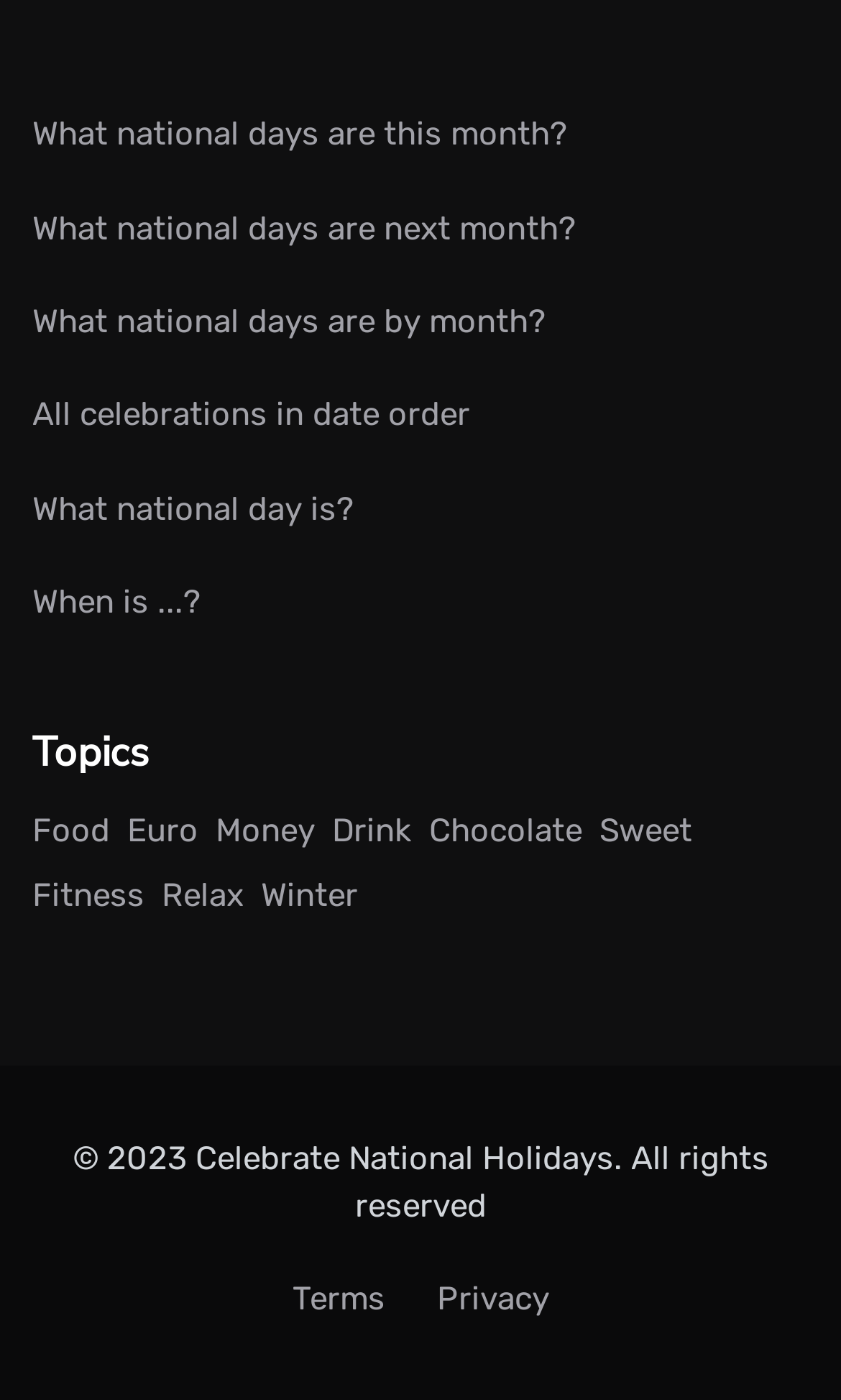Identify the bounding box coordinates for the element that needs to be clicked to fulfill this instruction: "Celebrate National Holidays". Provide the coordinates in the format of four float numbers between 0 and 1: [left, top, right, bottom].

[0.232, 0.813, 0.729, 0.841]